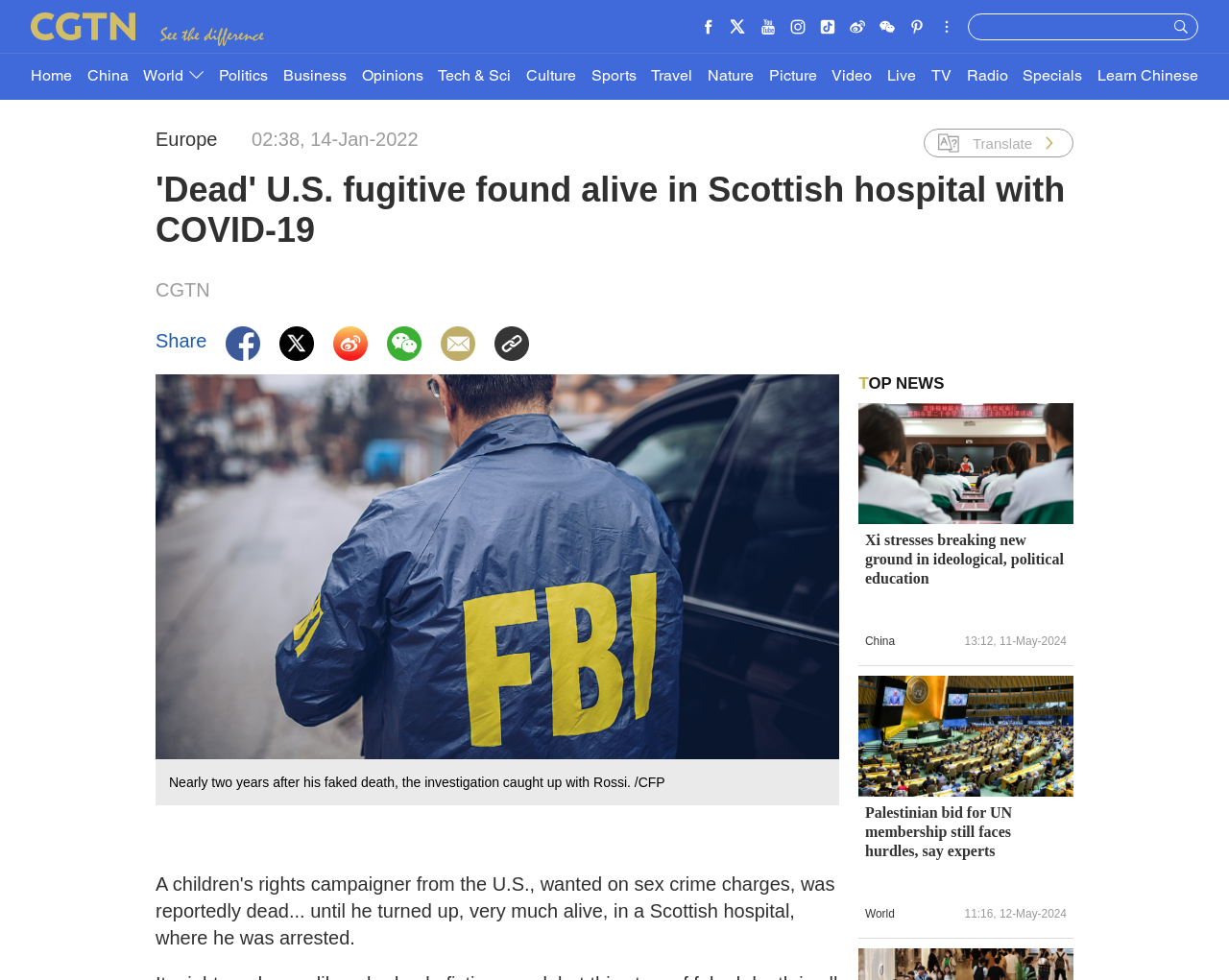How many news articles are displayed on the webpage?
Give a detailed response to the question by analyzing the screenshot.

I counted the number of news articles by looking at the webpage, and I found 2 news articles displayed.